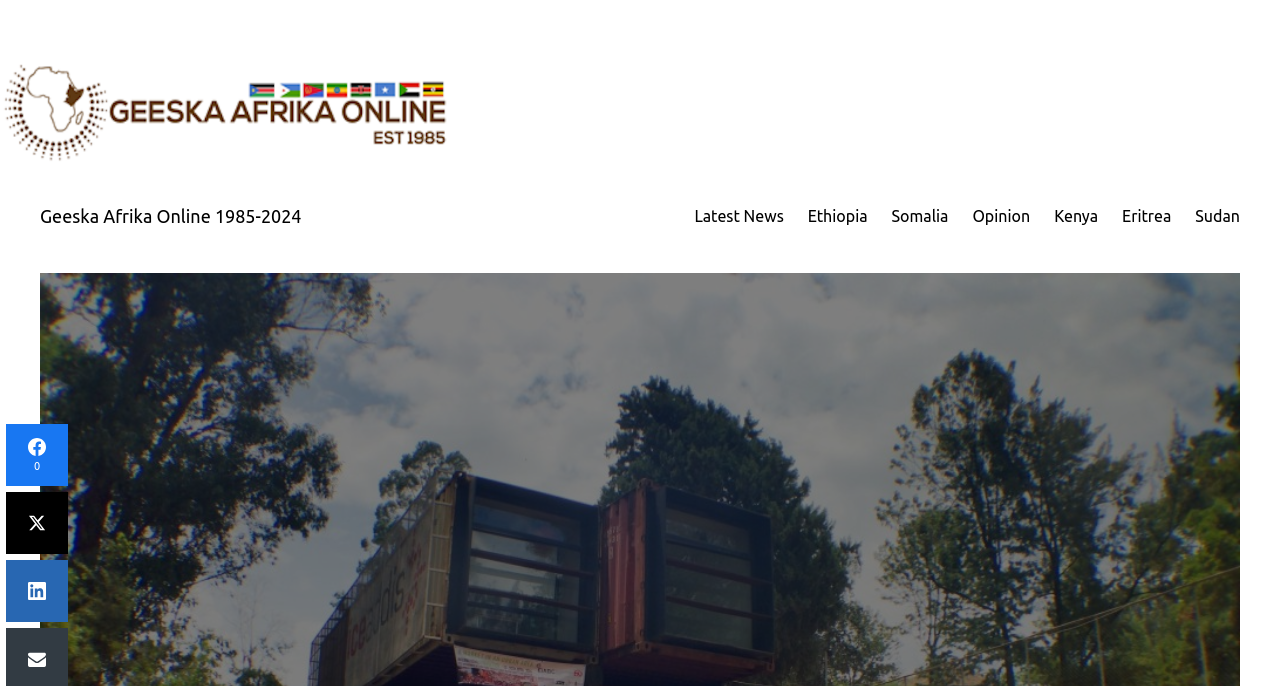Can you determine the main header of this webpage?

Ethiopia: The Hurdle for Young Ethiopian Innovators!